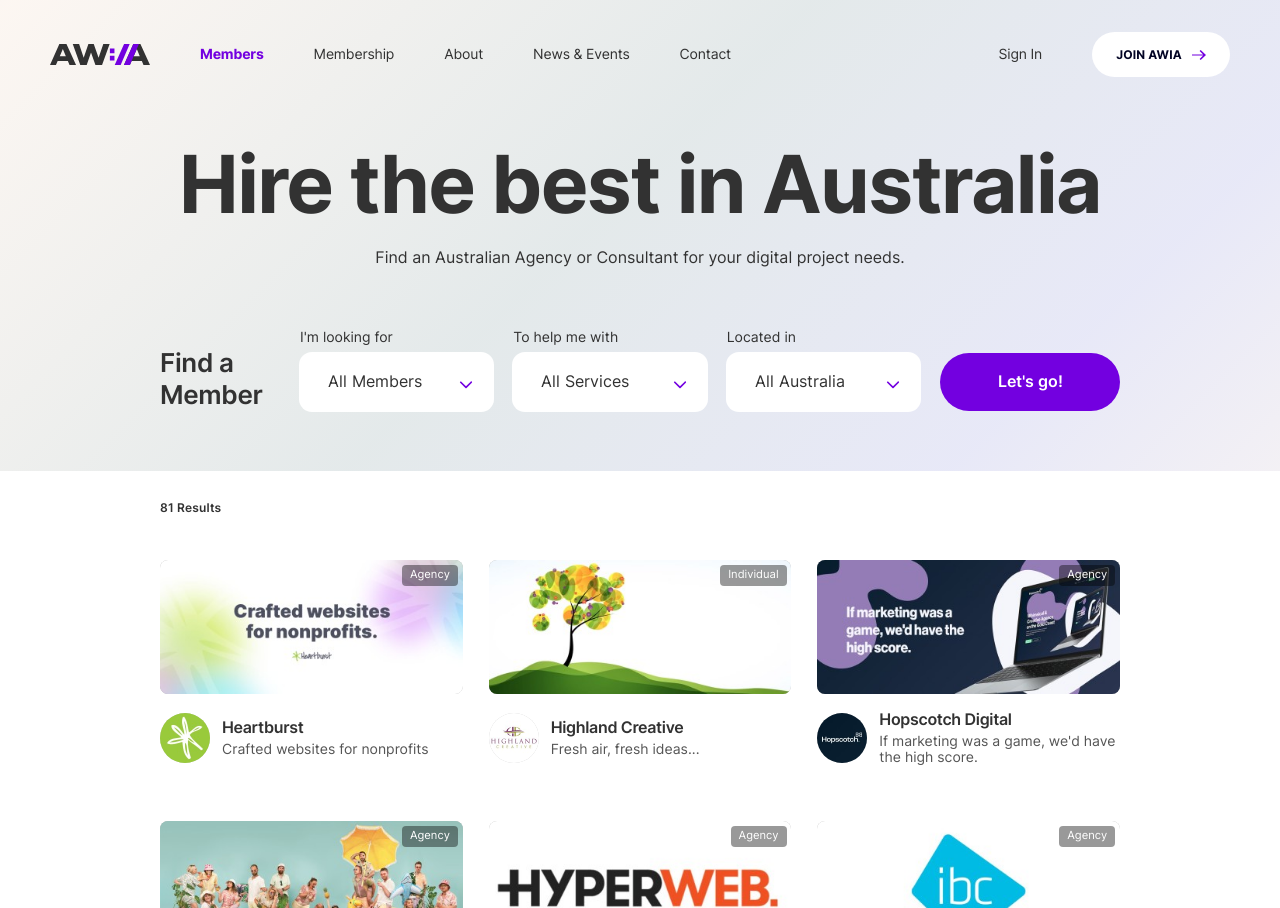What is the common theme among the member profiles displayed?
From the details in the image, provide a complete and detailed answer to the question.

The member profiles displayed on the webpage all seem to be related to the digital project industry, with descriptions mentioning 'crafted websites for nonprofits' and 'fresh air, fresh ideas...'. This suggests that the platform is focused on connecting users with professionals and agencies specializing in digital projects.